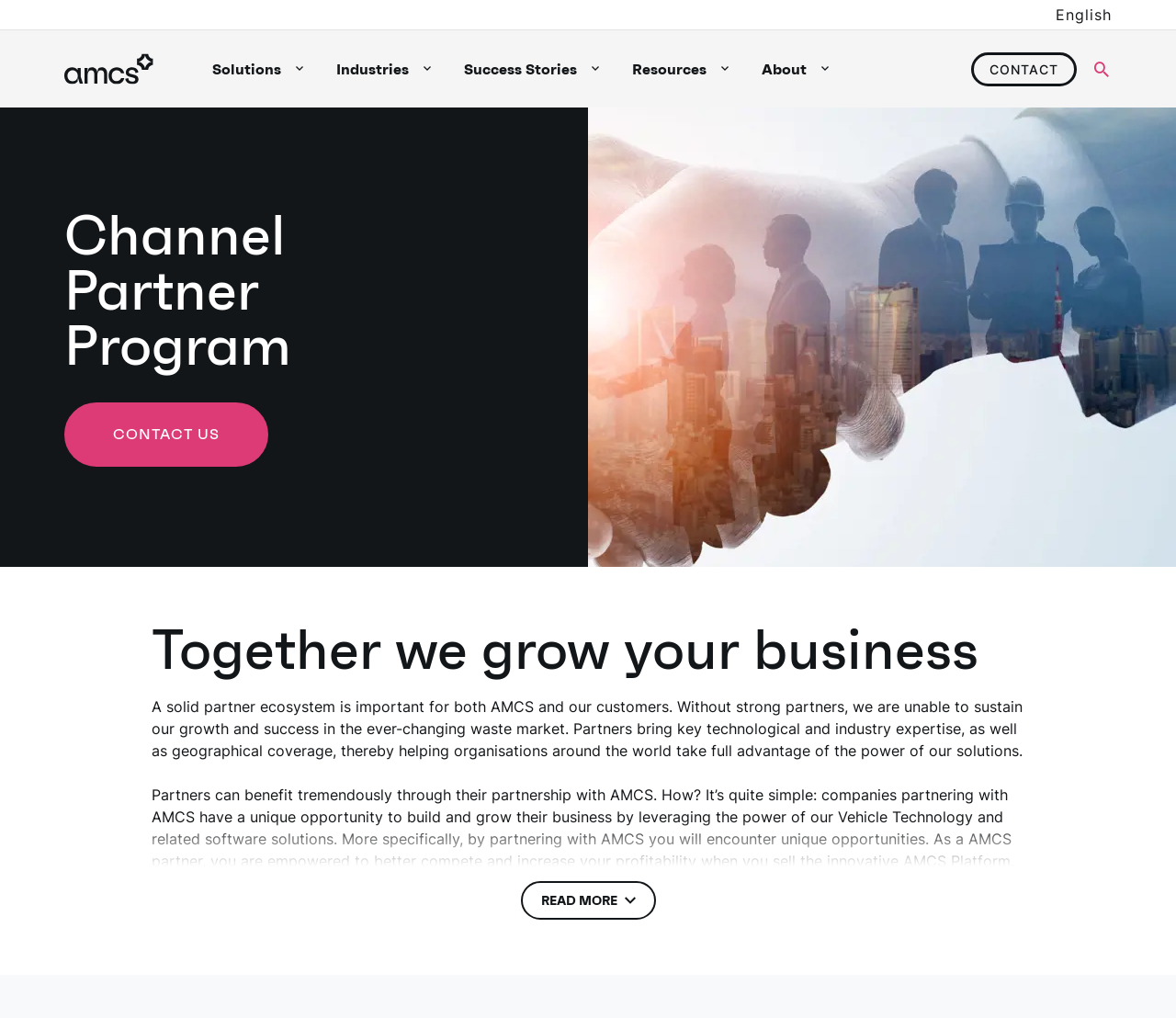Provide the bounding box coordinates for the area that should be clicked to complete the instruction: "Go to homepage".

[0.055, 0.03, 0.13, 0.106]